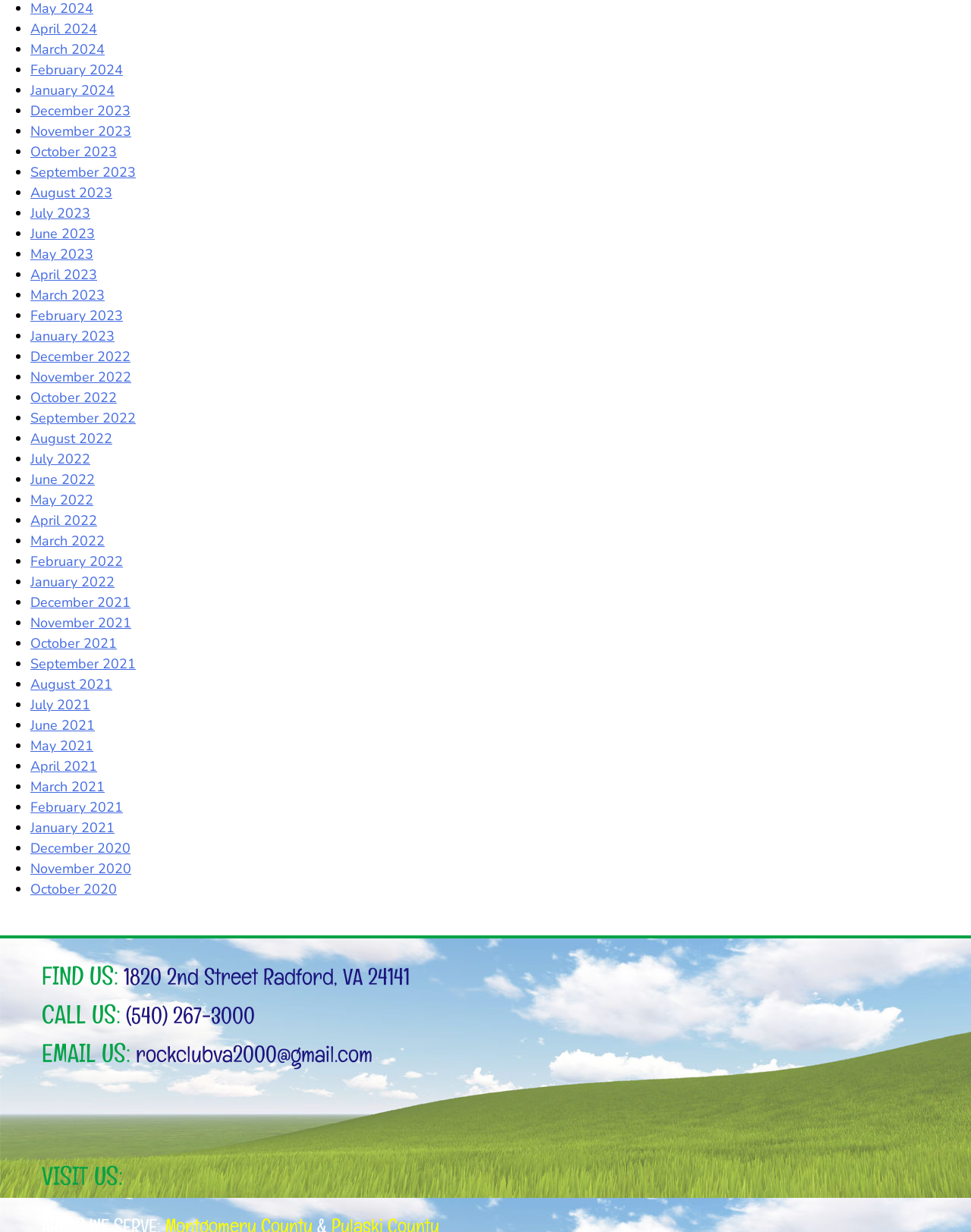Provide a one-word or short-phrase response to the question:
What is the month listed above April 2024?

March 2024